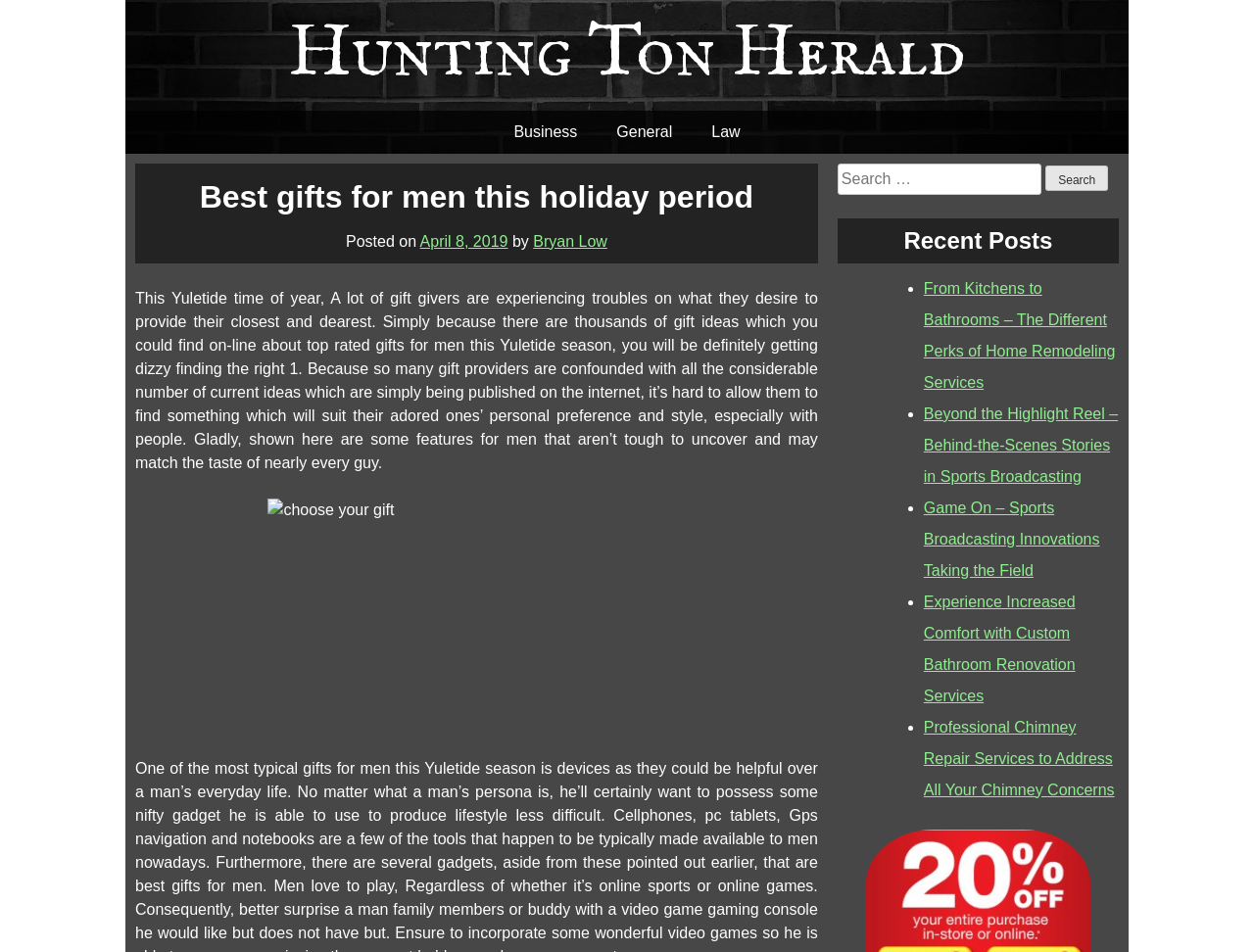Describe every aspect of the webpage in a detailed manner.

The webpage appears to be a news article or blog post from the "Hunting Ton Herald" website, specifically focused on gift ideas for men during the holiday season. At the top of the page, there is a heading with the website's name, followed by a row of links to different categories, including "Business", "General", and "Law".

Below the category links, there is a main header that reads "Best gifts for men this holiday period". This is accompanied by a subheading with the date "April 8, 2019" and the author's name, "Bryan Low". 

The main content of the article is a block of text that discusses the challenges of finding the right gift for men during the holiday season, and introduces some gift ideas that are easy to find and suitable for most men. 

To the right of the main content, there is an image with the caption "choose your gift". 

At the top right corner of the page, there is a search bar with a button labeled "Search". 

Below the search bar, there is a section labeled "Recent Posts" that lists several article links, each preceded by a bullet point. The article titles include topics such as home remodeling, sports broadcasting, and bathroom renovation.